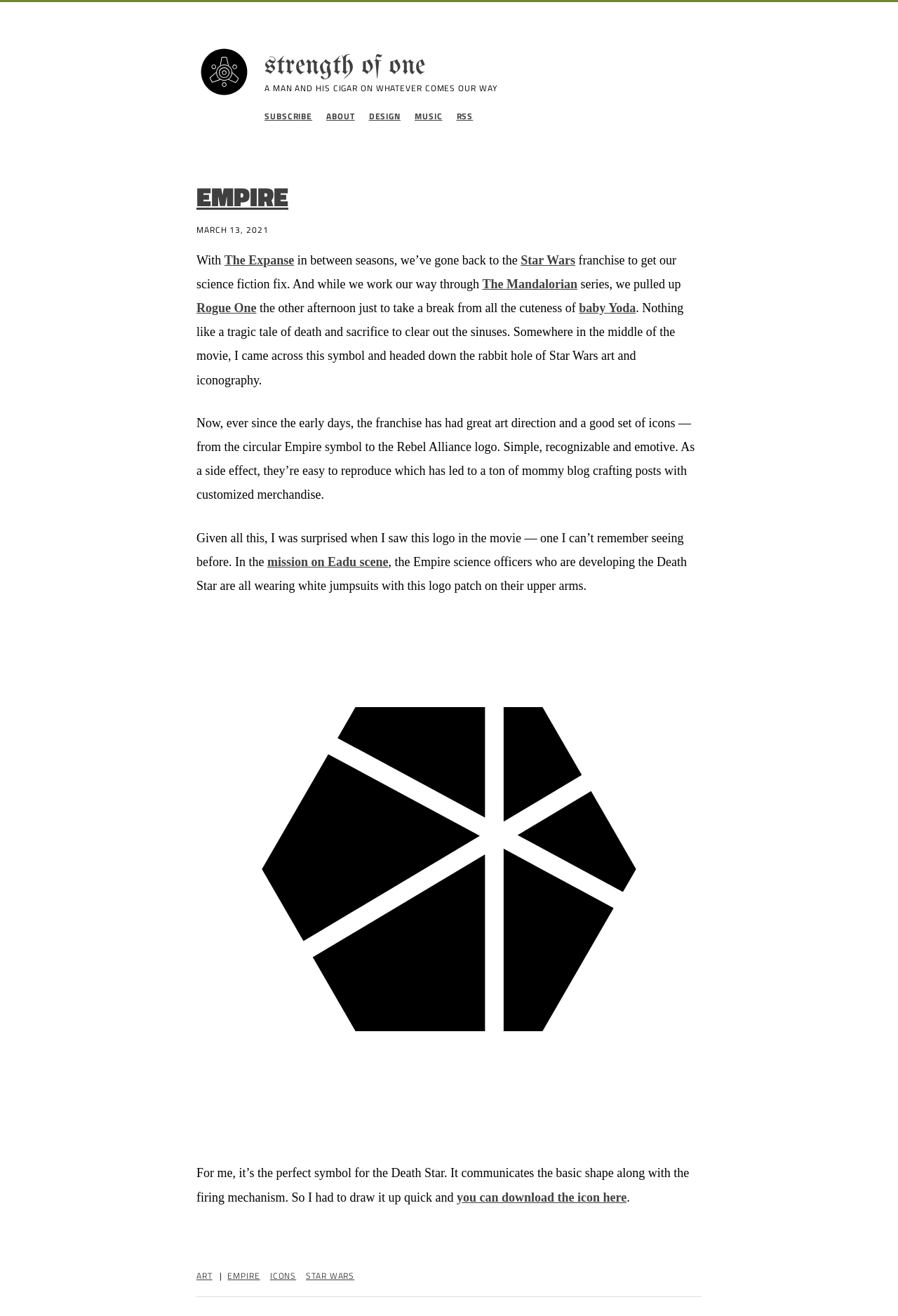What can be downloaded from the link in the article?
Refer to the image and answer the question using a single word or phrase.

Icon